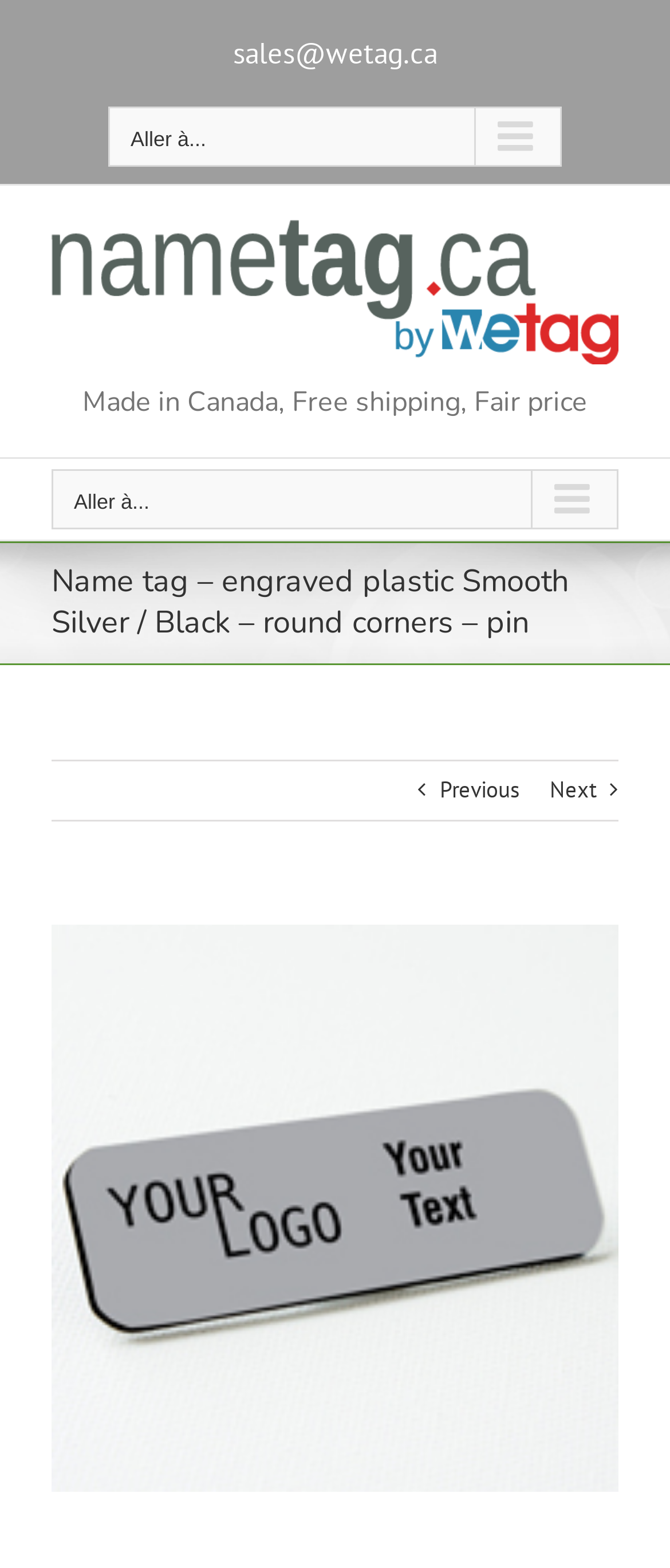Please identify the bounding box coordinates of the element's region that should be clicked to execute the following instruction: "Open mobile menu". The bounding box coordinates must be four float numbers between 0 and 1, i.e., [left, top, right, bottom].

[0.162, 0.068, 0.838, 0.107]